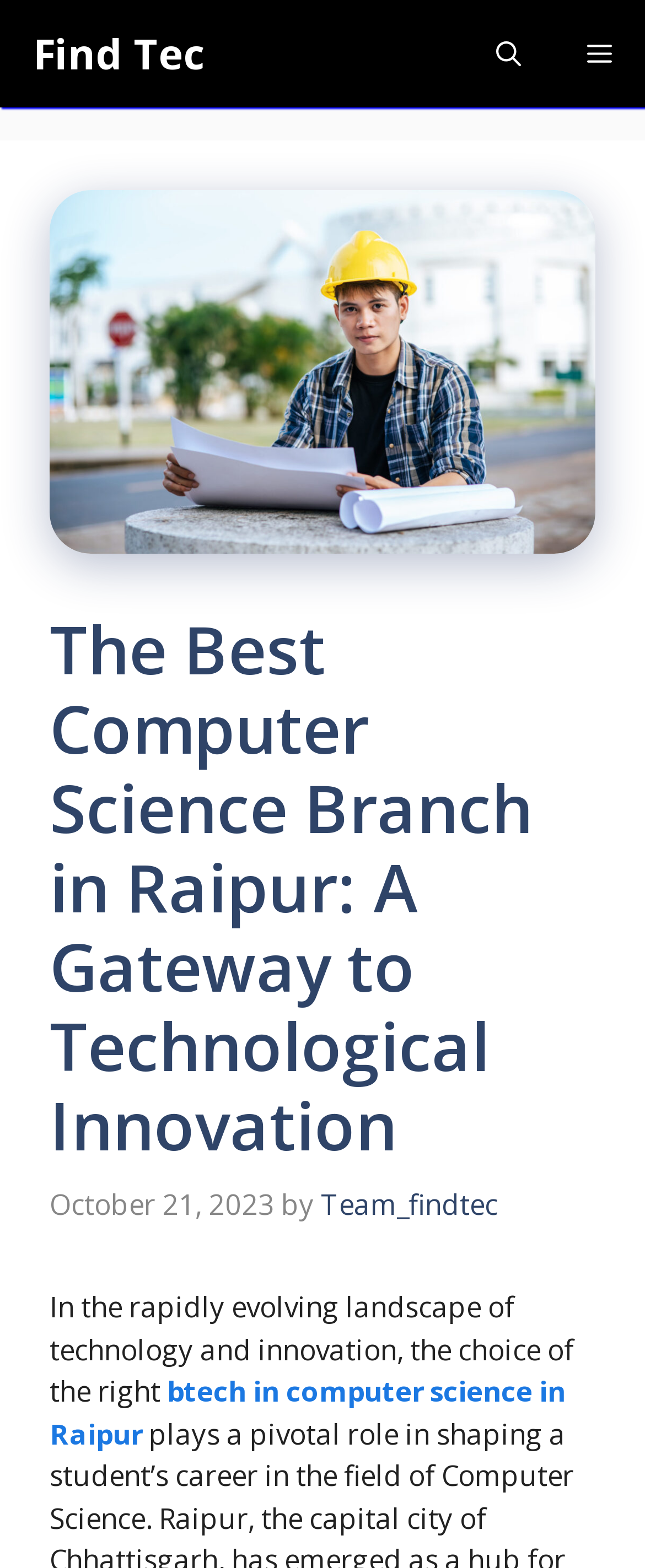Determine the bounding box coordinates in the format (top-left x, top-left y, bottom-right x, bottom-right y). Ensure all values are floating point numbers between 0 and 1. Identify the bounding box of the UI element described by: Team_findtec

[0.497, 0.755, 0.772, 0.78]